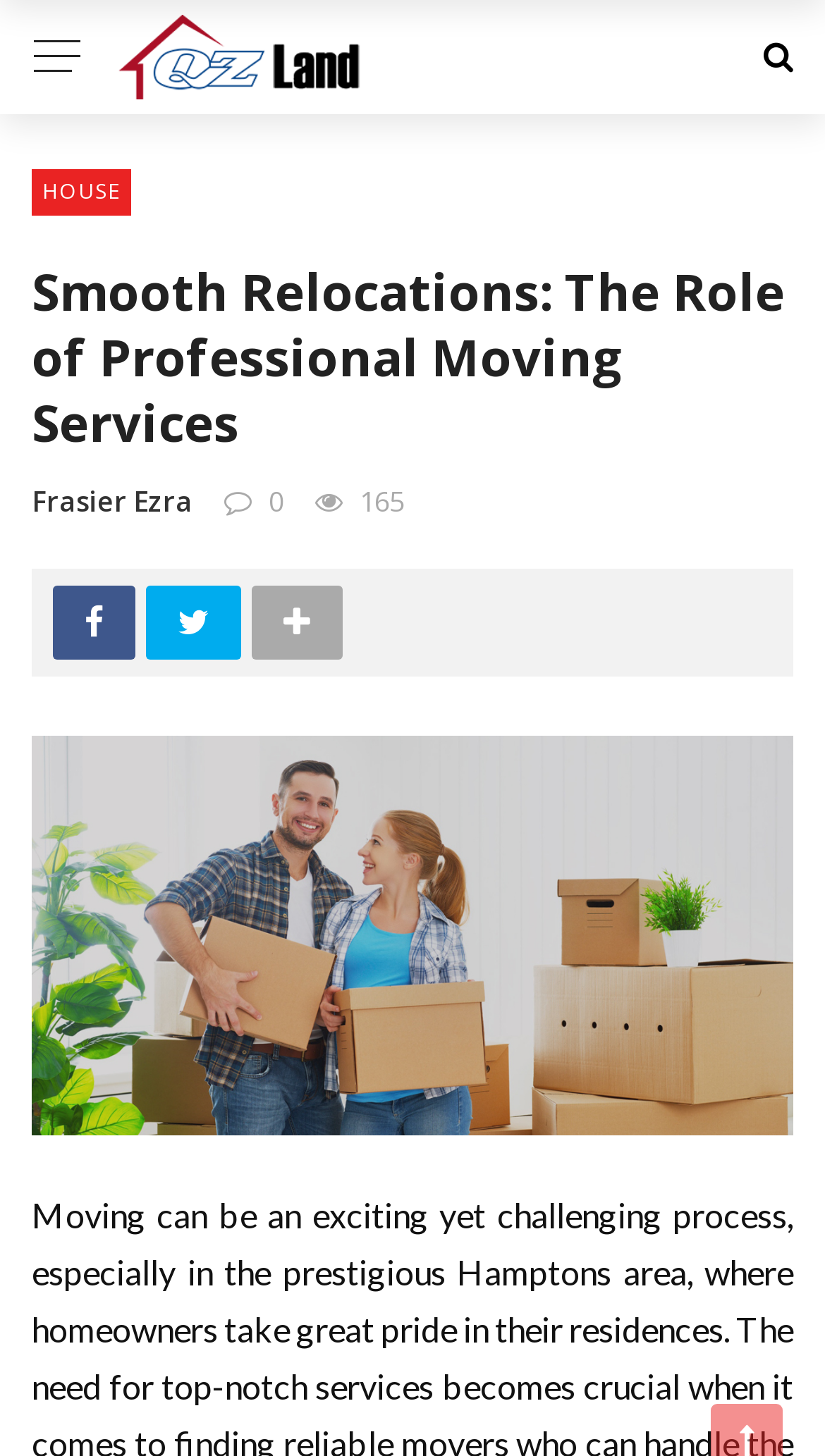Identify the bounding box coordinates for the UI element described as follows: Frasier Ezra. Use the format (top-left x, top-left y, bottom-right x, bottom-right y) and ensure all values are floating point numbers between 0 and 1.

[0.038, 0.33, 0.233, 0.357]